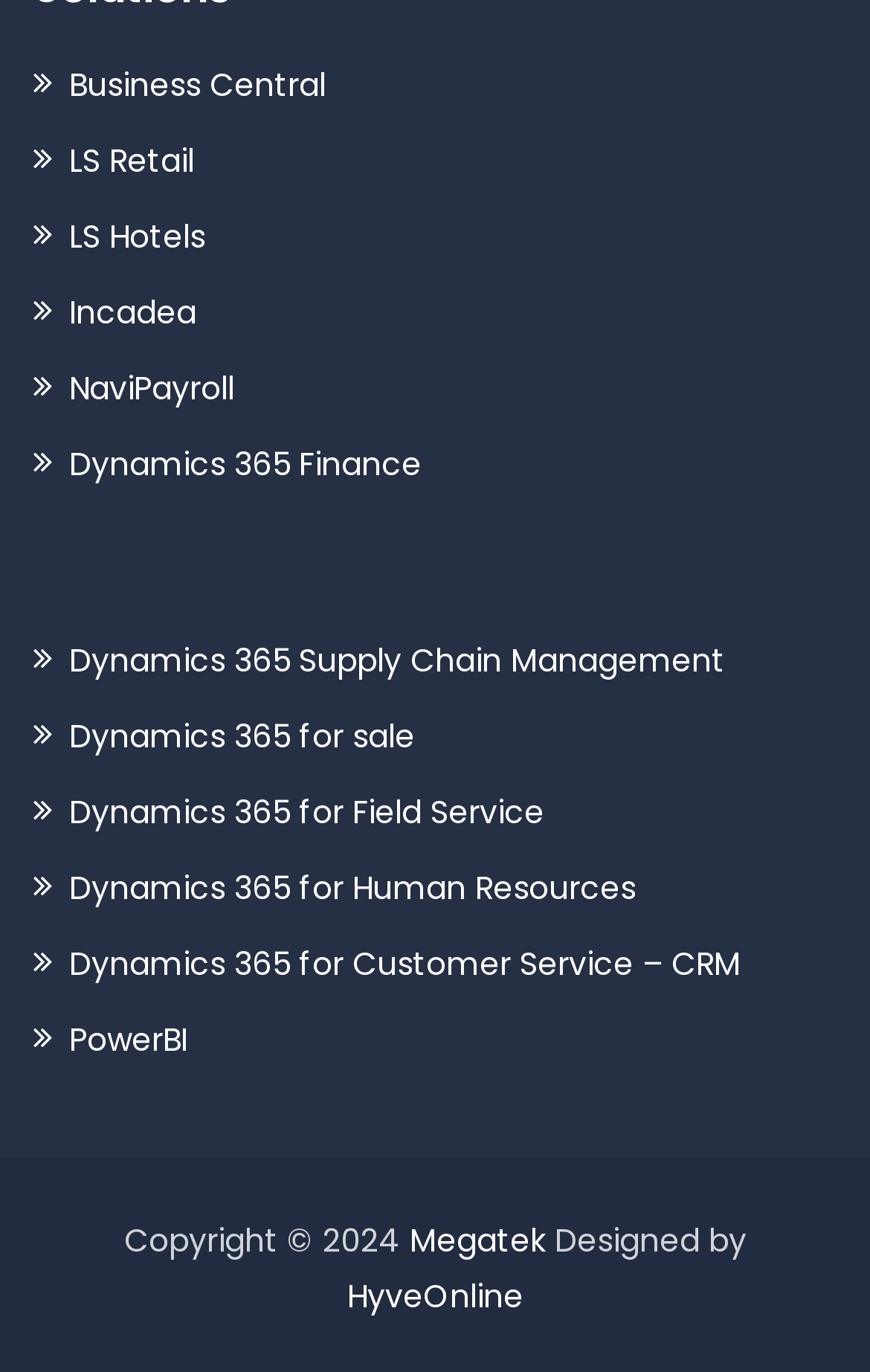What is the last link on the webpage?
Give a single word or phrase answer based on the content of the image.

PowerBI